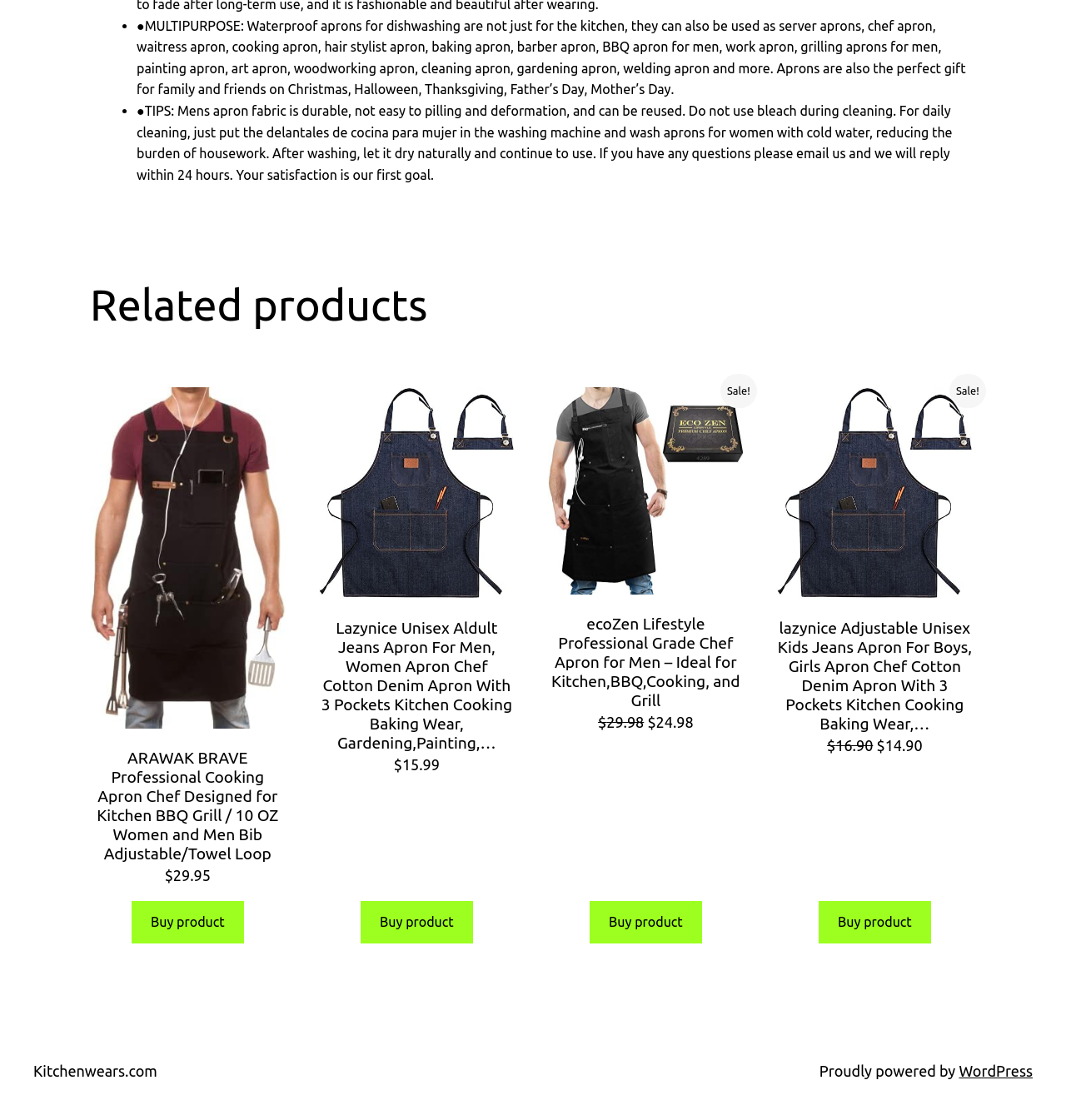Specify the bounding box coordinates of the region I need to click to perform the following instruction: "Purchase ecoZen Lifestyle Professional Grade Chef Apron". The coordinates must be four float numbers in the range of 0 to 1, i.e., [left, top, right, bottom].

[0.553, 0.804, 0.659, 0.842]